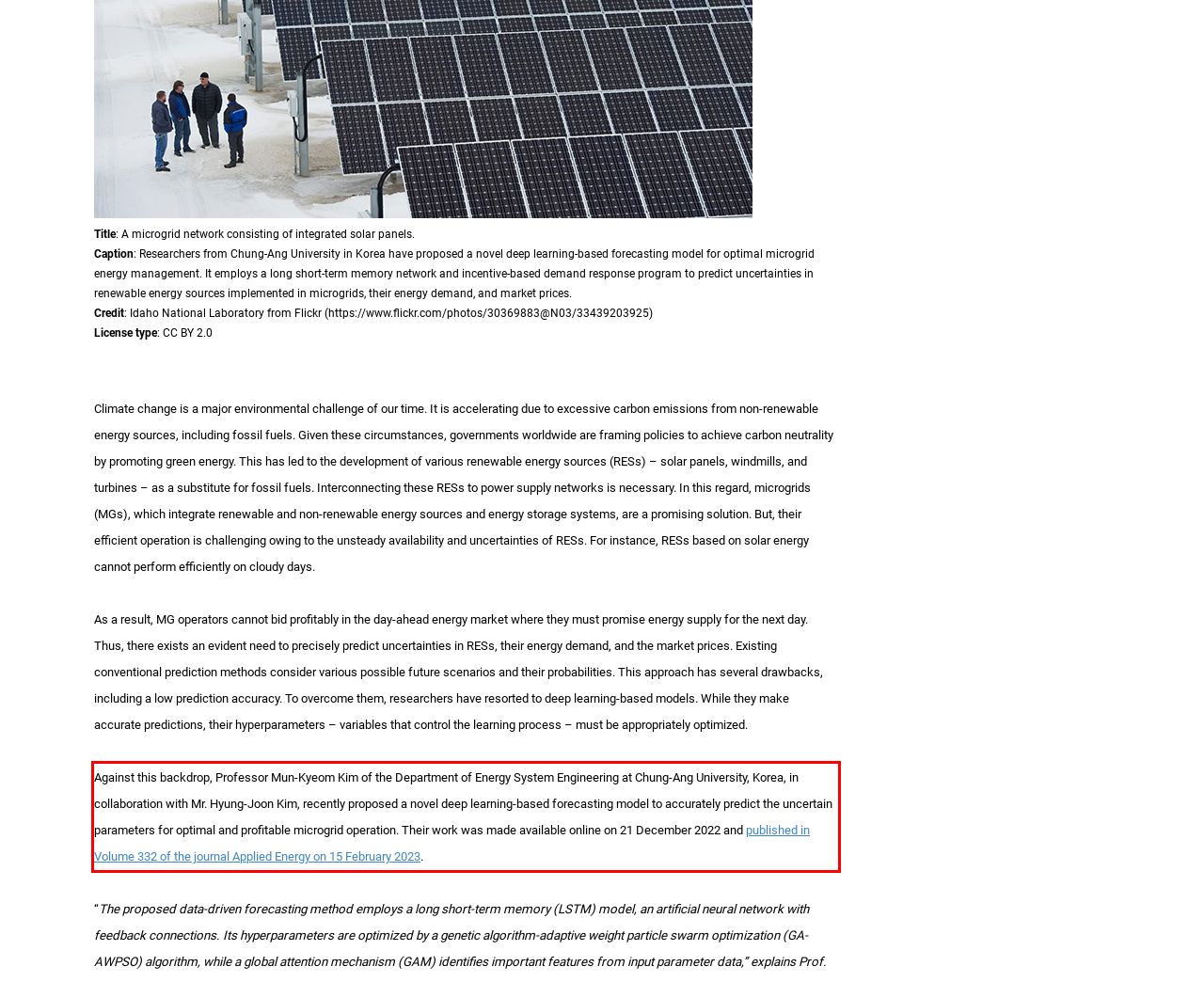You are provided with a screenshot of a webpage containing a red bounding box. Please extract the text enclosed by this red bounding box.

Against this backdrop, Professor Mun-Kyeom Kim of the Department of Energy System Engineering at Chung-Ang University, Korea, in collaboration with Mr. Hyung-Joon Kim, recently proposed a novel deep learning-based forecasting model to accurately predict the uncertain parameters for optimal and profitable microgrid operation. Their work was made available online on 21 December 2022 and published in Volume 332 of the journal Applied Energy on 15 February 2023.